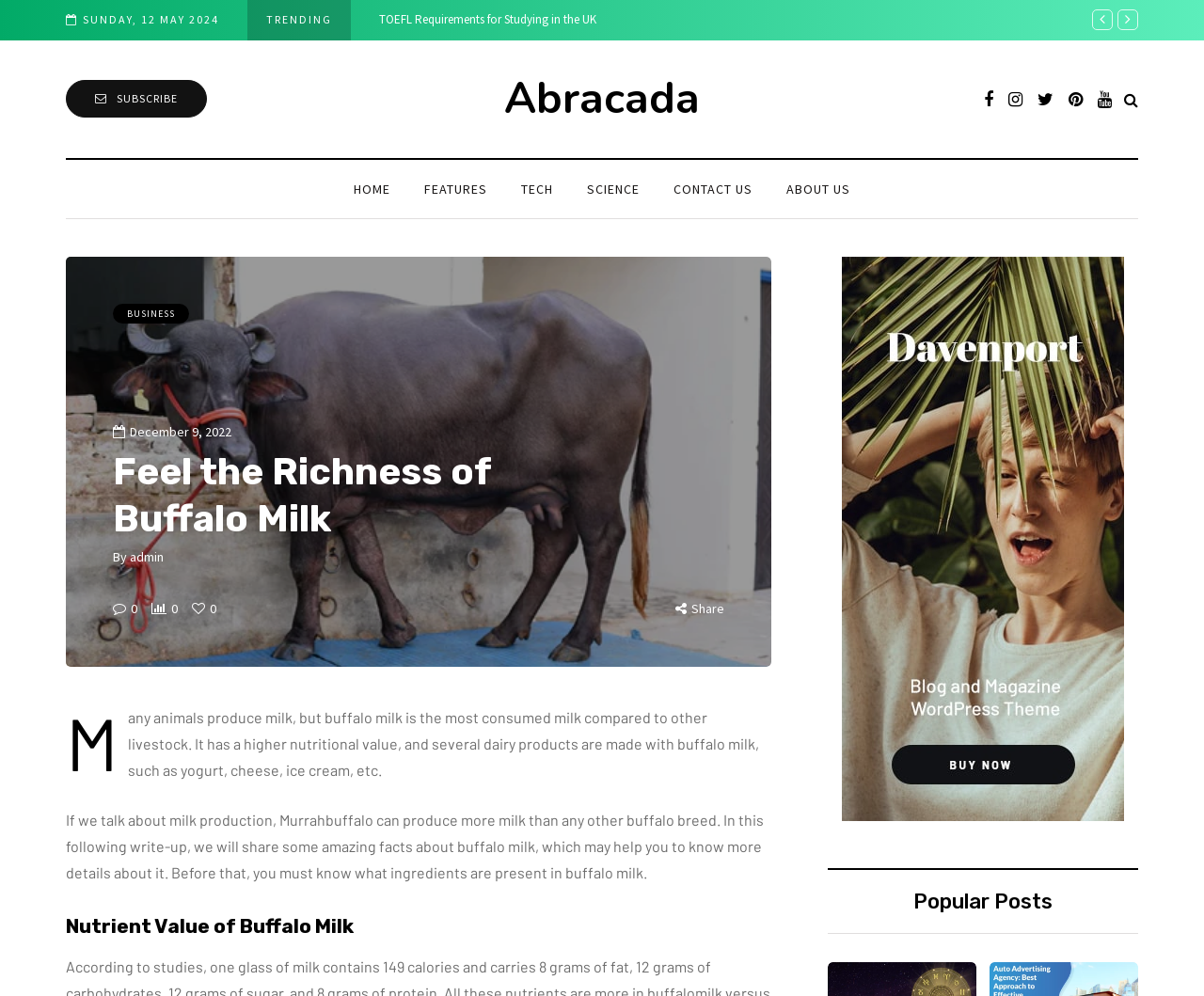What is the category of the article?
Using the image, respond with a single word or phrase.

SCIENCE